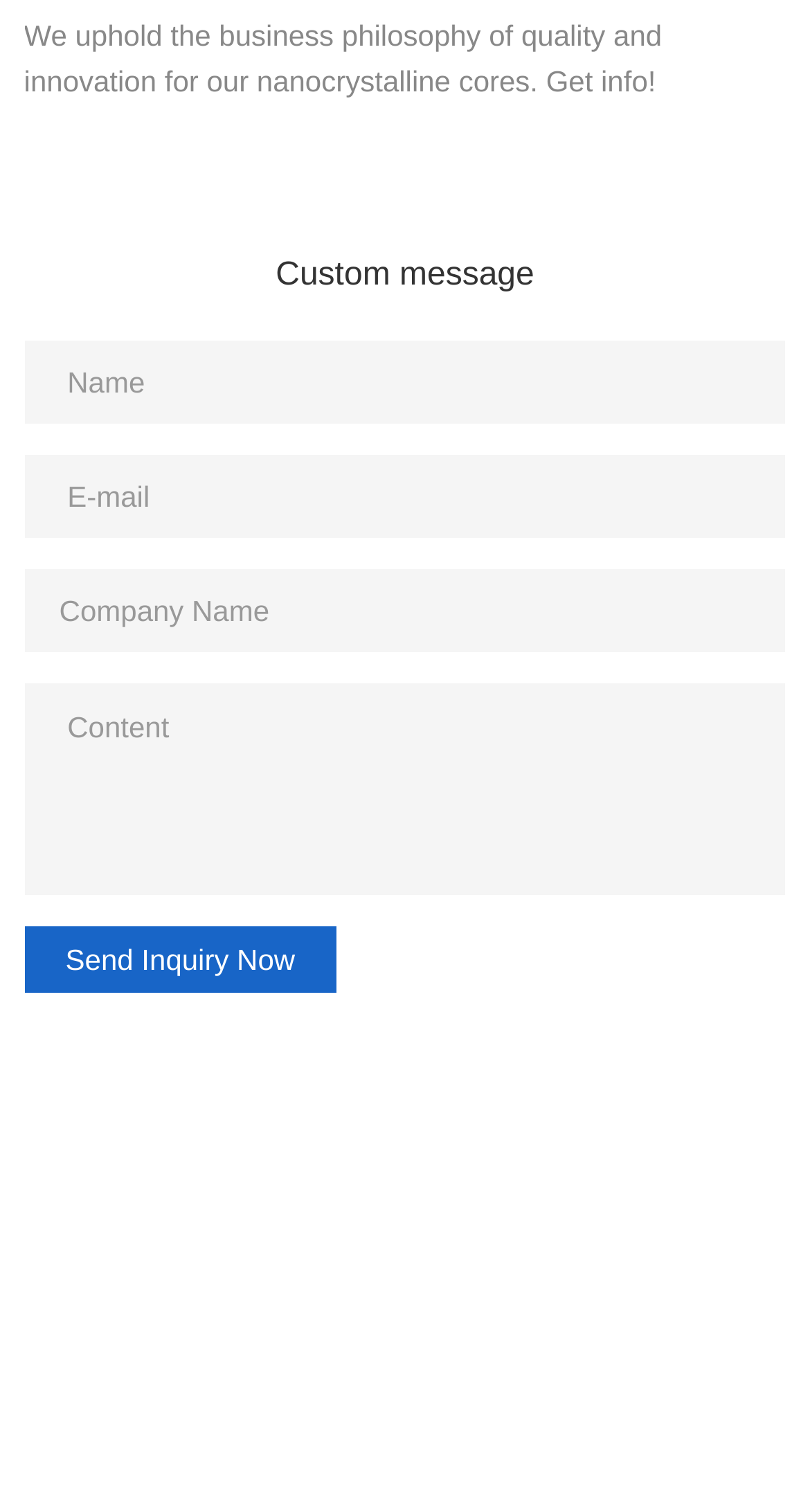What is the position of the 'Send Inquiry Now' button?
Please provide a single word or phrase based on the screenshot.

Bottom left